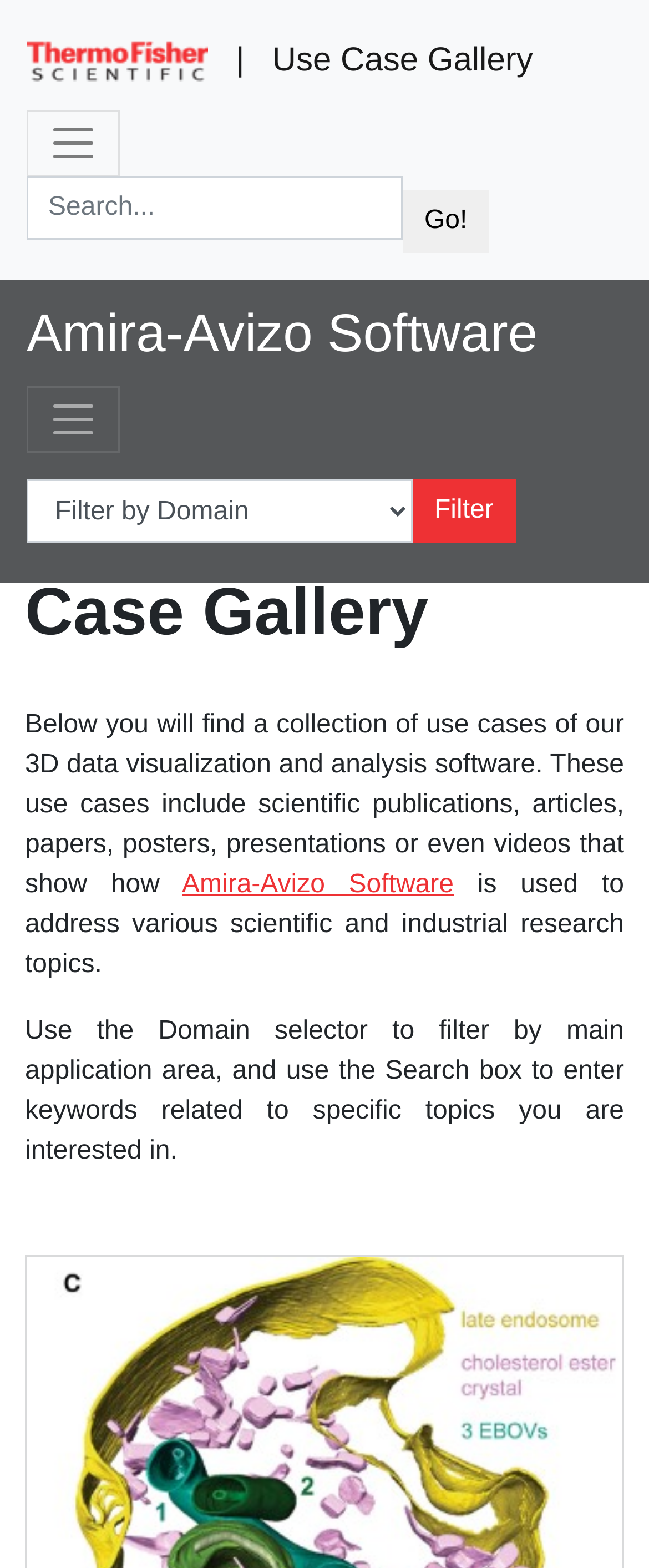Based on the image, please respond to the question with as much detail as possible:
What is the name of the software showcased in this gallery?

The name of the software is mentioned in the heading 'Amira-Avizo Software' and also in the link 'Amira-Avizo Software' which is a part of the webpage's title.